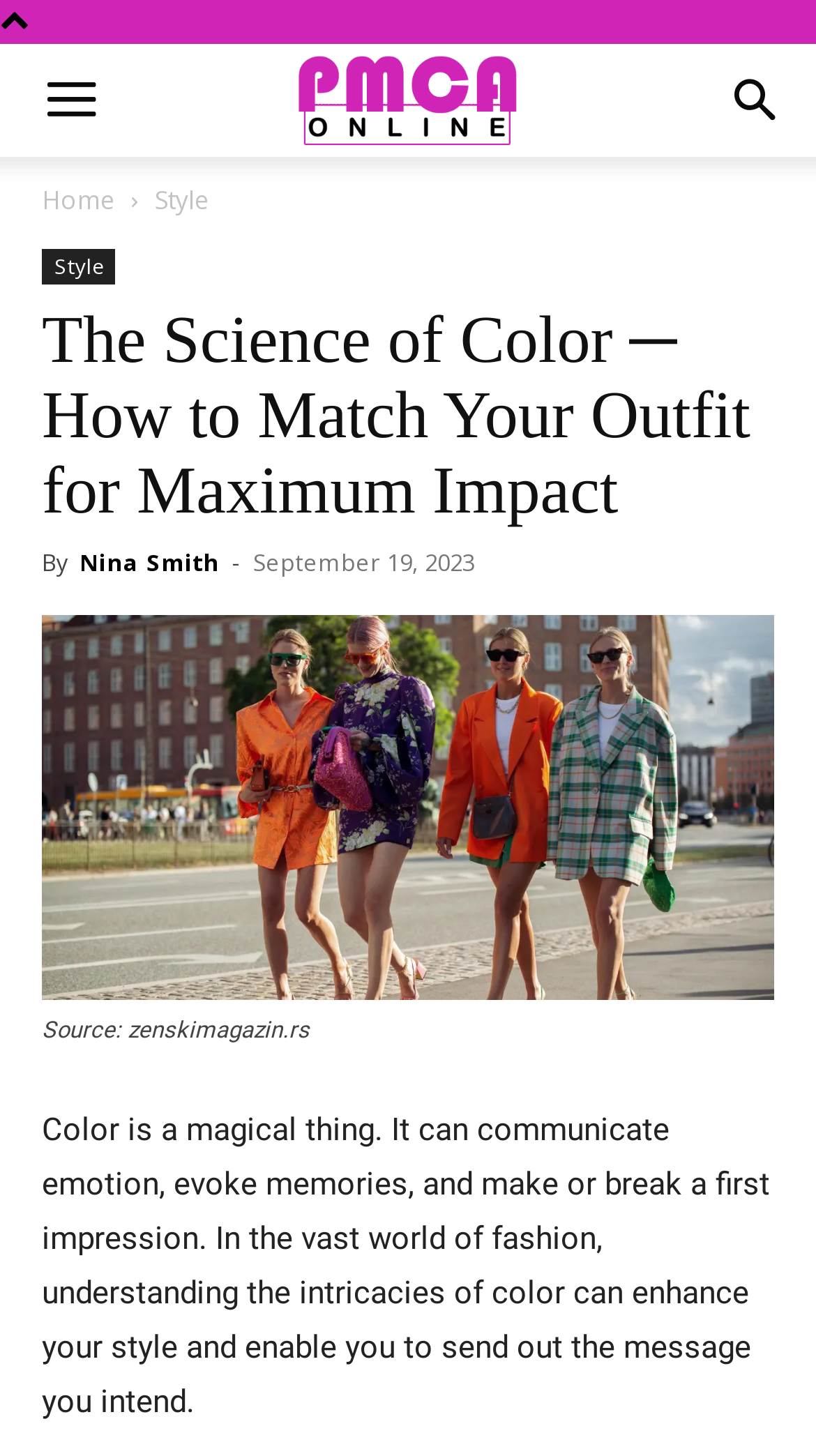What is the position of the search button?
Please provide a comprehensive and detailed answer to the question.

I found the position of the search button by looking at its bounding box coordinates, which indicate that it is located at the top right of the screen.